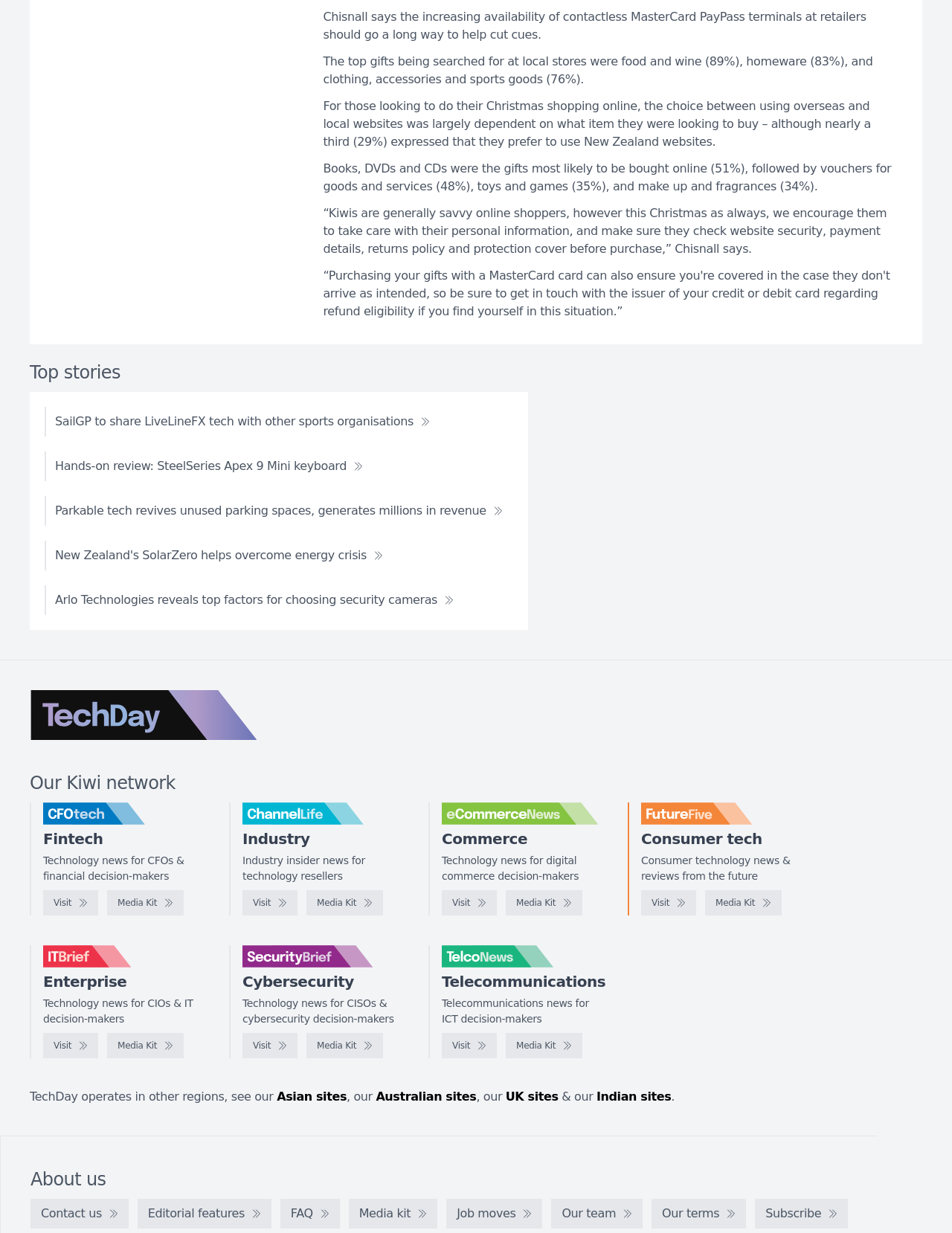Please locate the clickable area by providing the bounding box coordinates to follow this instruction: "Read the 'Top stories' section".

[0.031, 0.294, 0.127, 0.311]